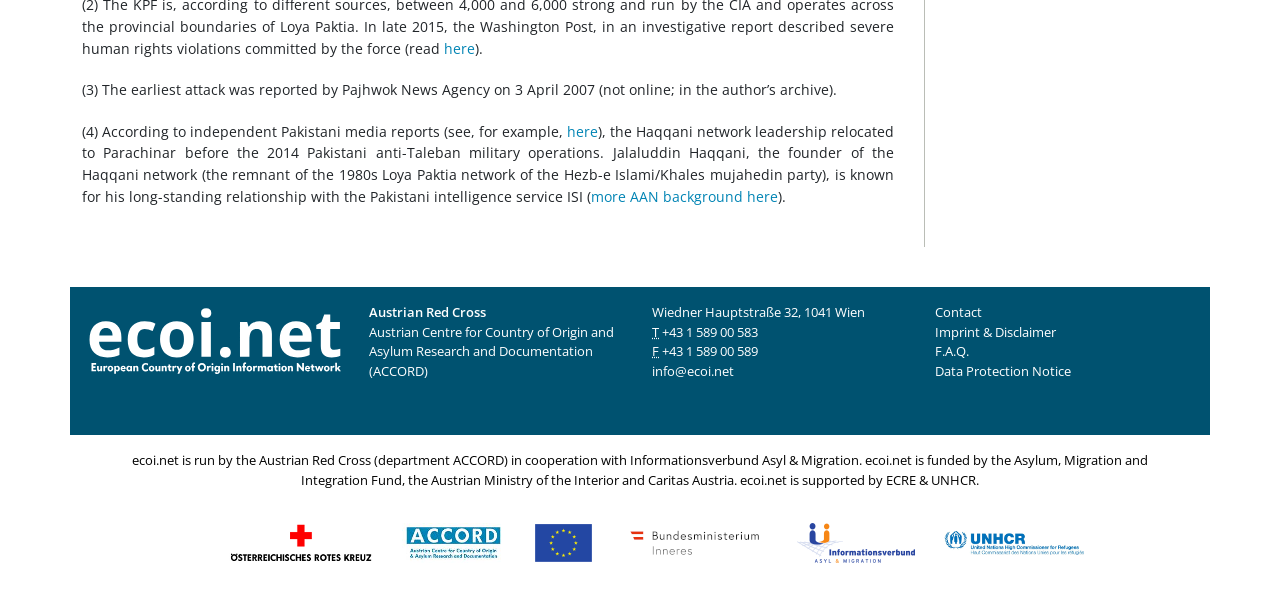Identify the bounding box for the UI element specified in this description: "+43 1 589 00 583". The coordinates must be four float numbers between 0 and 1, formatted as [left, top, right, bottom].

[0.517, 0.533, 0.592, 0.562]